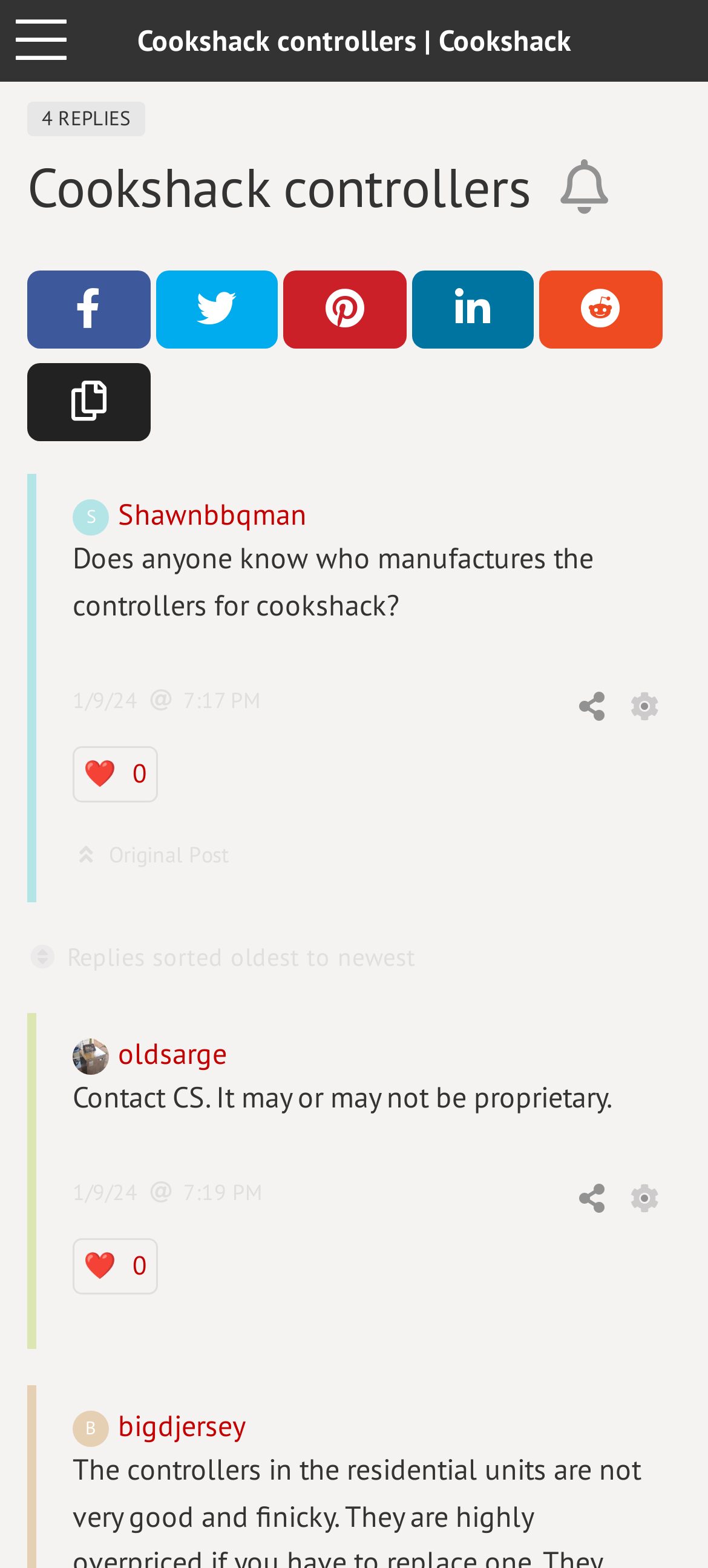Identify and provide the text content of the webpage's primary headline.

Cookshack controllers | Cookshack